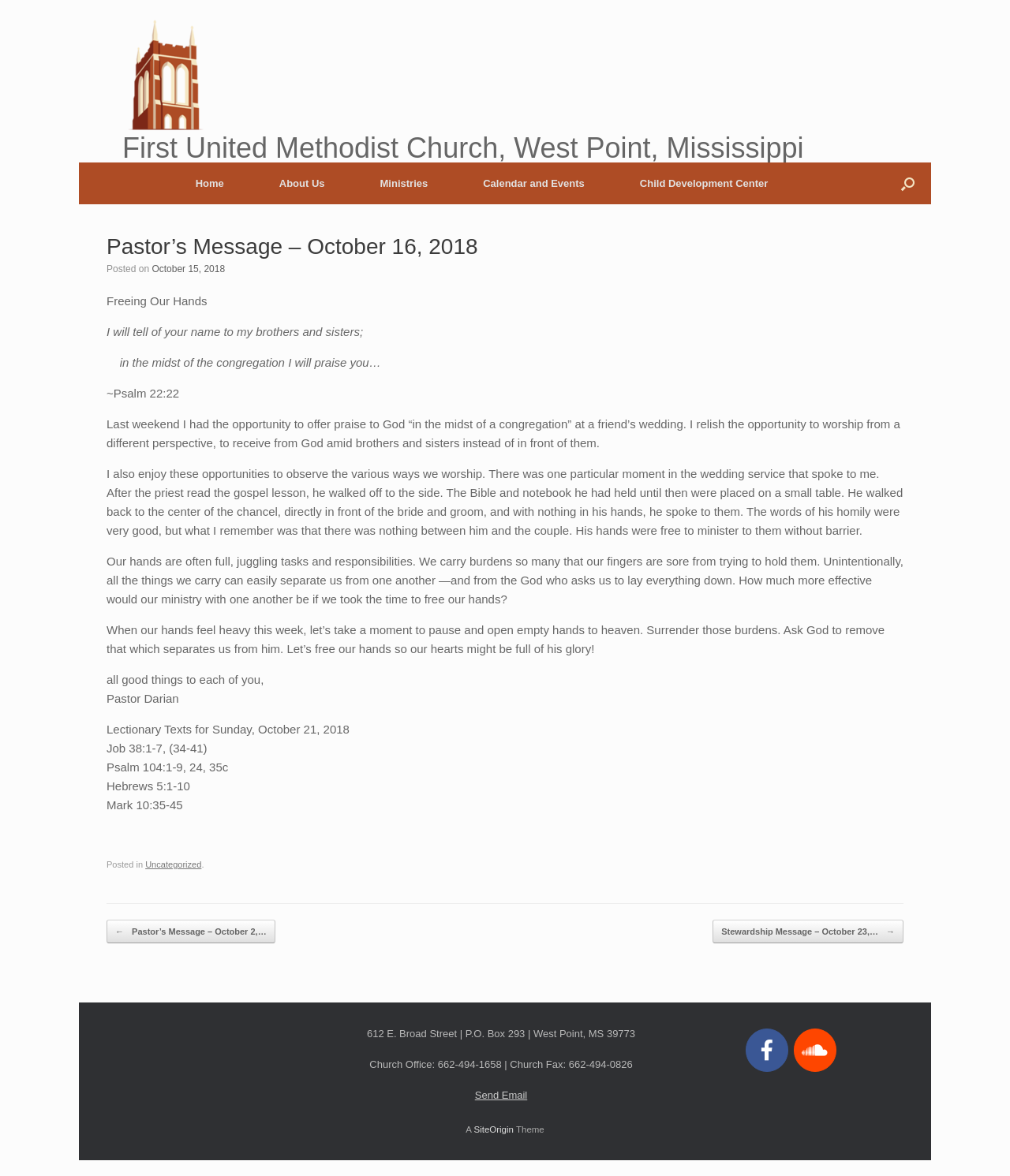Based on the image, please elaborate on the answer to the following question:
What is the Bible verse mentioned in the article?

I found the answer by reading the article on the webpage, where it says '~Psalm 22:22'.